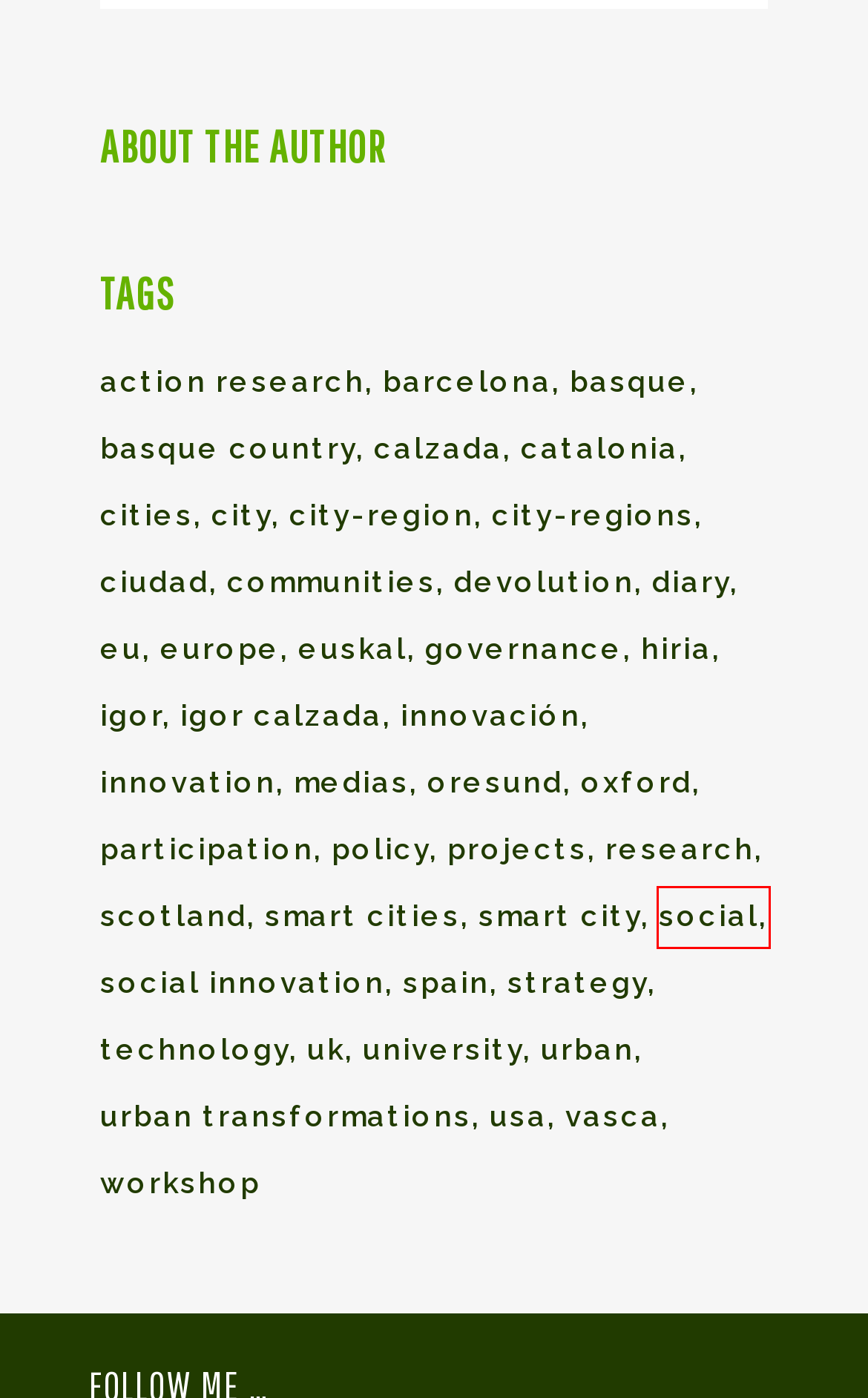After examining the screenshot of a webpage with a red bounding box, choose the most accurate webpage description that corresponds to the new page after clicking the element inside the red box. Here are the candidates:
A. uk - Dr Igor Calzada, MBA
B. diary - Dr Igor Calzada, MBA
C. research - Dr Igor Calzada, MBA
D. smart cities - Dr Igor Calzada, MBA
E. social - Dr Igor Calzada, MBA
F. innovation - Dr Igor Calzada, MBA
G. social innovation - Dr Igor Calzada, MBA
H. eu - Dr Igor Calzada, MBA

E